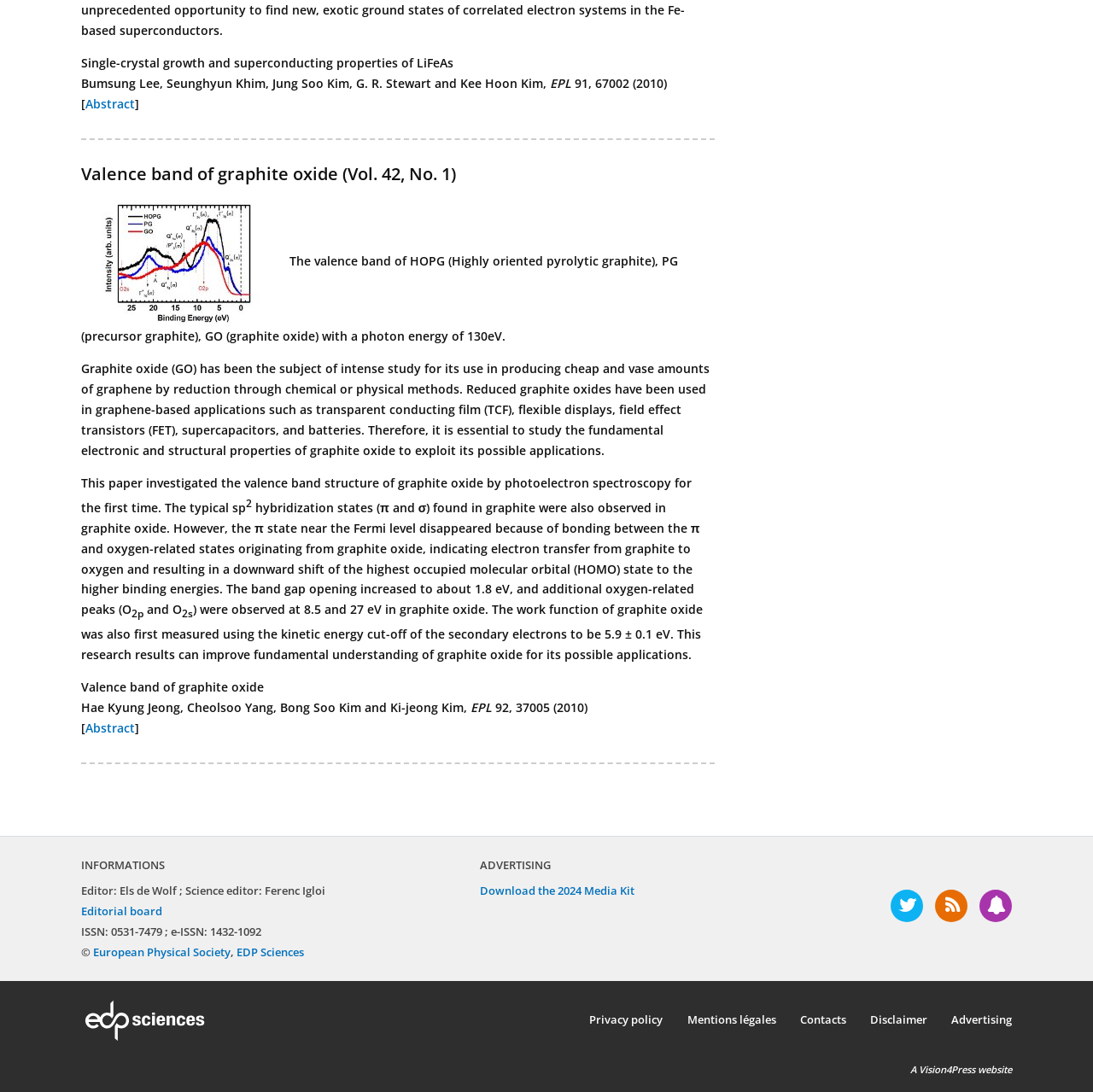Find and specify the bounding box coordinates that correspond to the clickable region for the instruction: "Visit European Physical Society".

[0.085, 0.865, 0.211, 0.879]